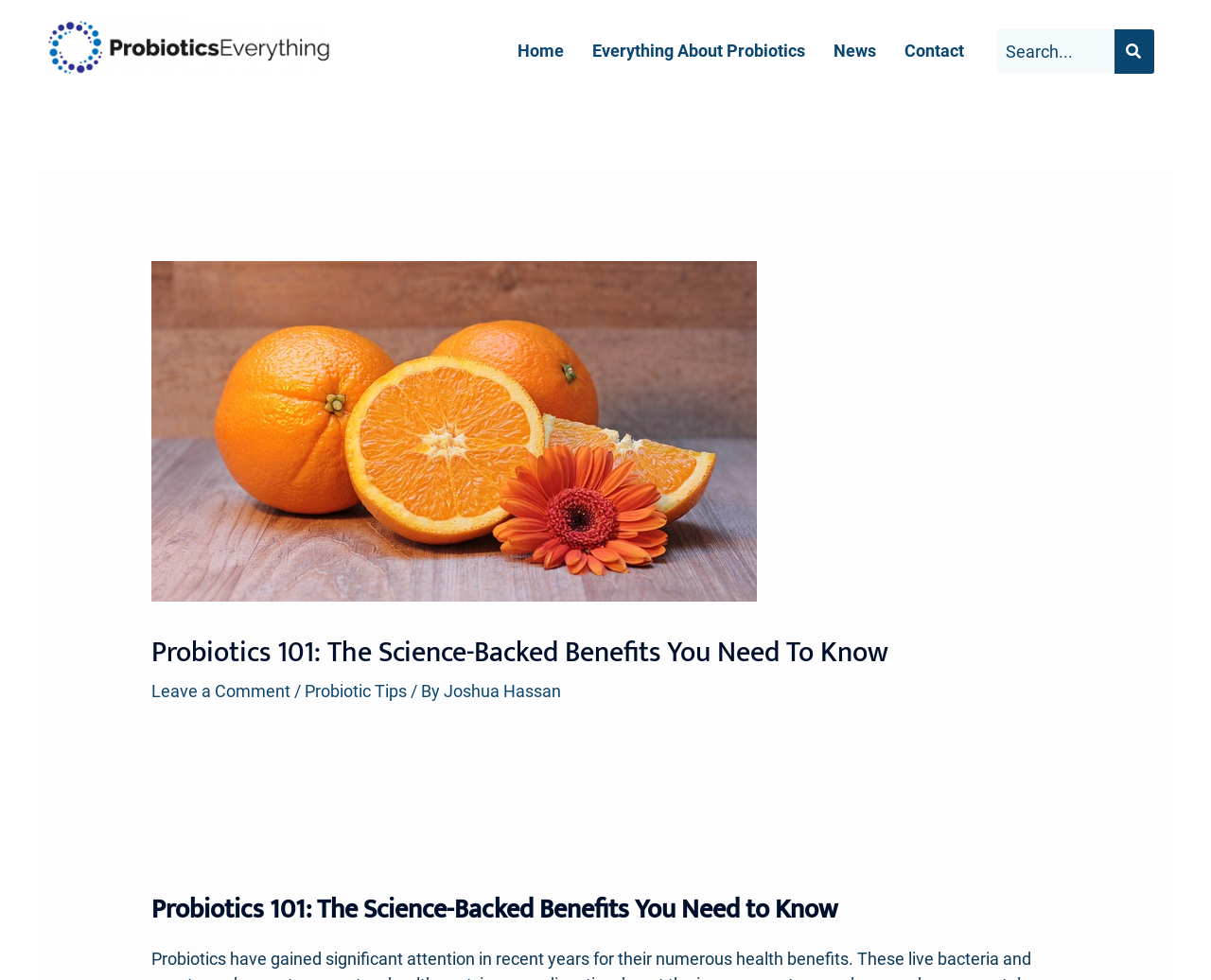What is the name of the website?
Please respond to the question with a detailed and informative answer.

I determined the name of the website by looking at the top-left corner of the webpage, where I found a link with the text 'ProbioticsEverything-02(1)'. This suggests that the website's name is ProbioticsEverything.